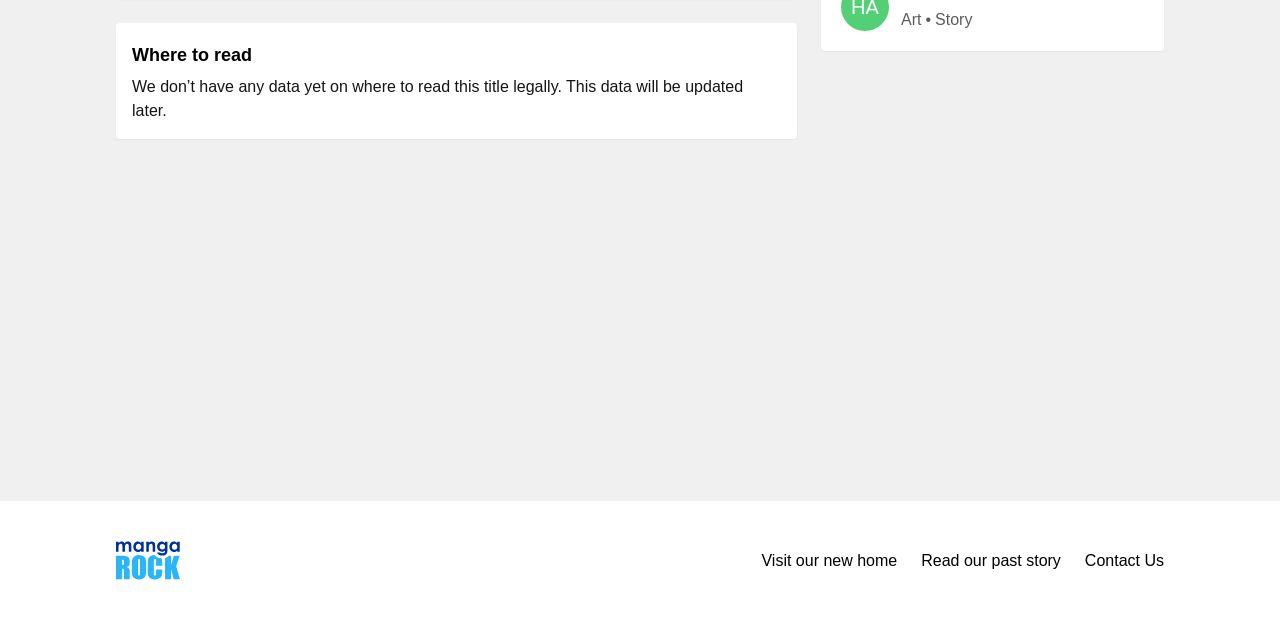Using the provided element description "Contact Us", determine the bounding box coordinates of the UI element.

[0.848, 0.857, 0.909, 0.895]